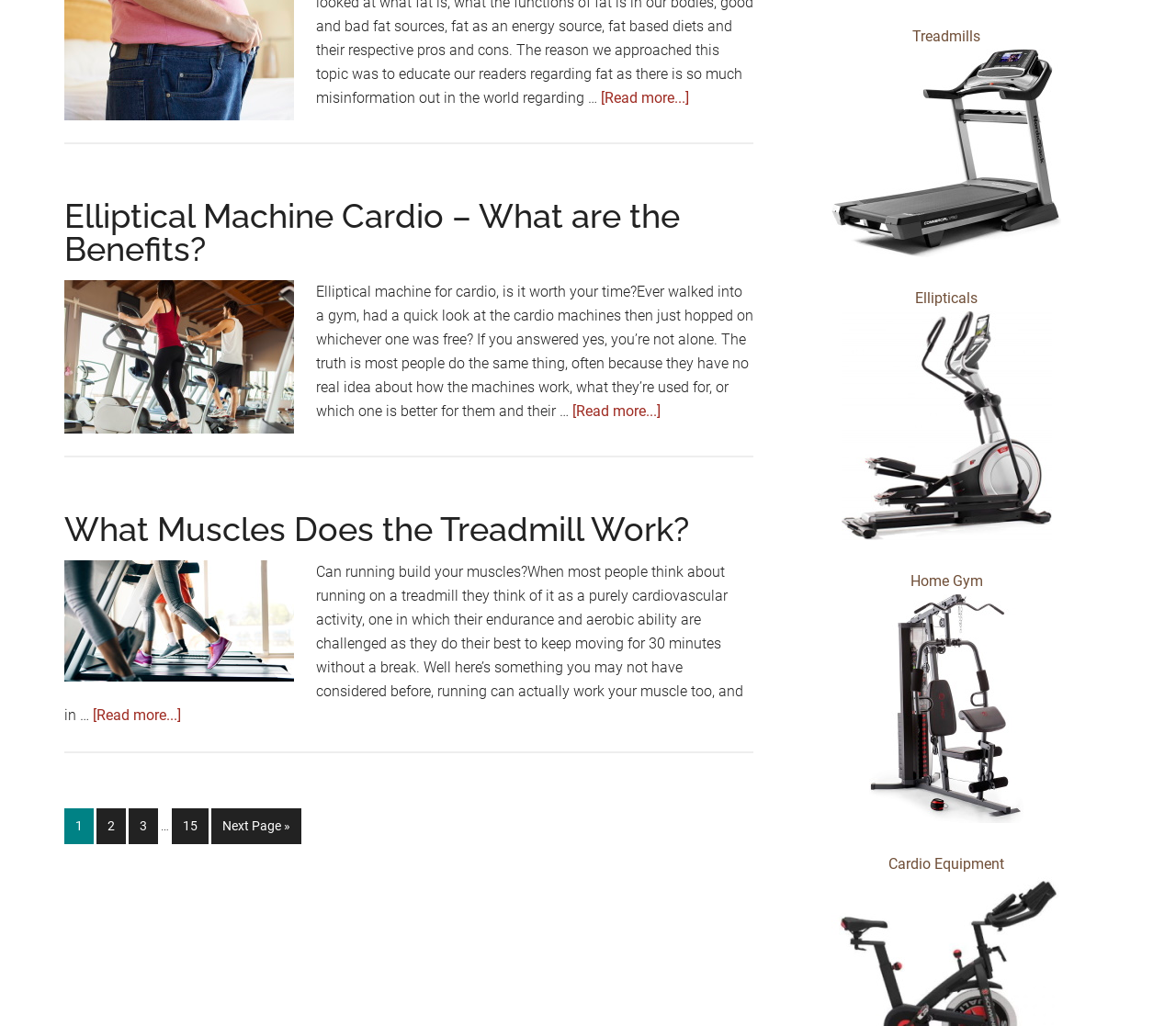What is the purpose of the pagination links?
From the image, respond with a single word or phrase.

To navigate pages